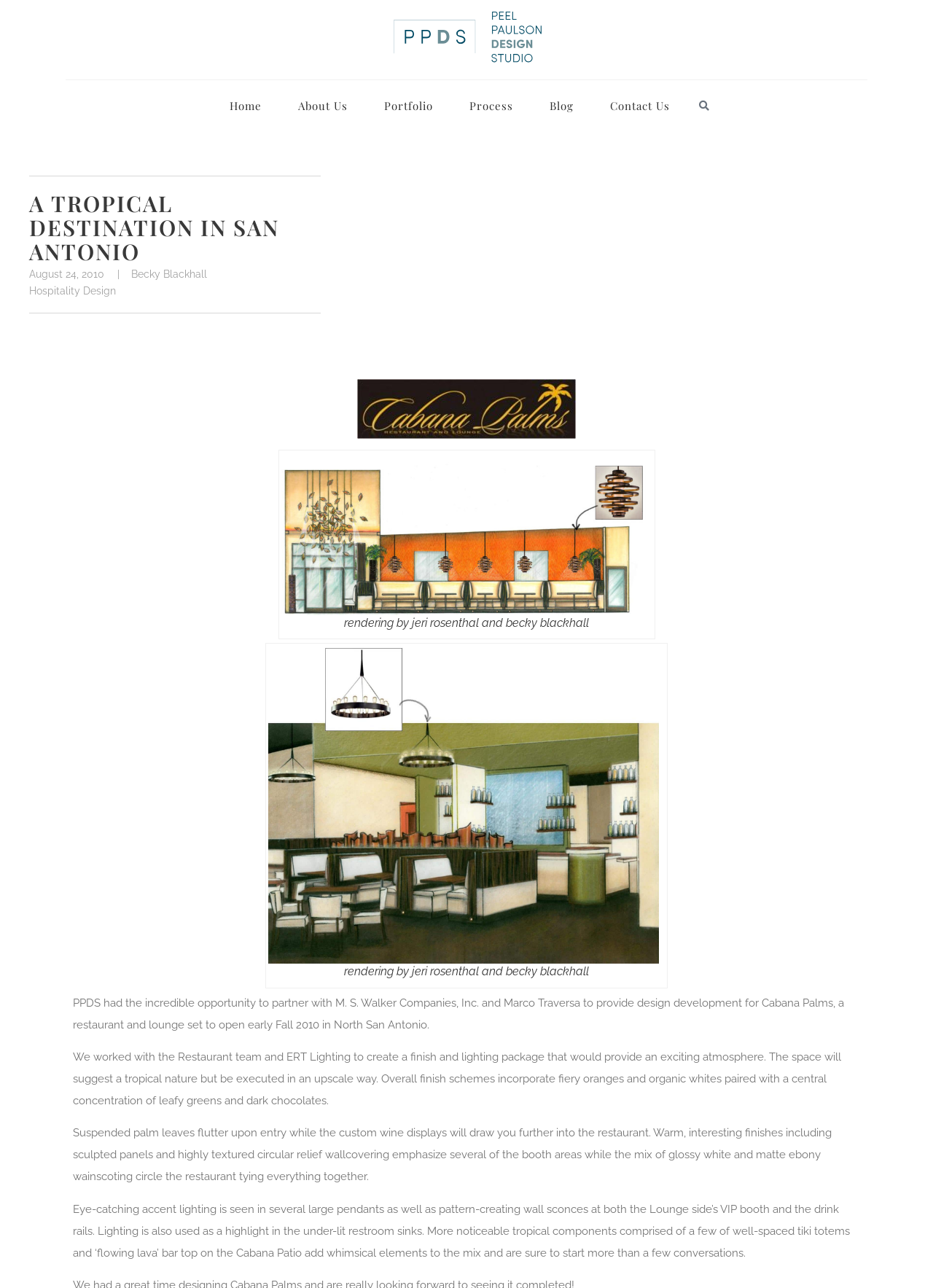Provide the bounding box coordinates of the section that needs to be clicked to accomplish the following instruction: "Contact PPDS."

[0.634, 0.067, 0.738, 0.097]